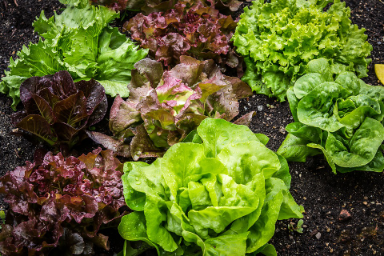Offer a detailed explanation of the image's components.

The image showcases a vibrant array of fresh lettuce varieties, illustrating a rich tapestry of greens and reds that are commonly found in vegetable gardens. The scene captures the intricate textures and varying shades of the lettuce leaves, ranging from dark purple to bright green. These leafy vegetables are arranged artfully, suggesting a bountiful harvest that could inspire healthy meal planning. This visual encapsulates the essence of a plant-based diet, highlighting the importance of incorporating fresh produce into one’s meals, which aligns perfectly with the concept of going vegan and exploring nutritious recipes.